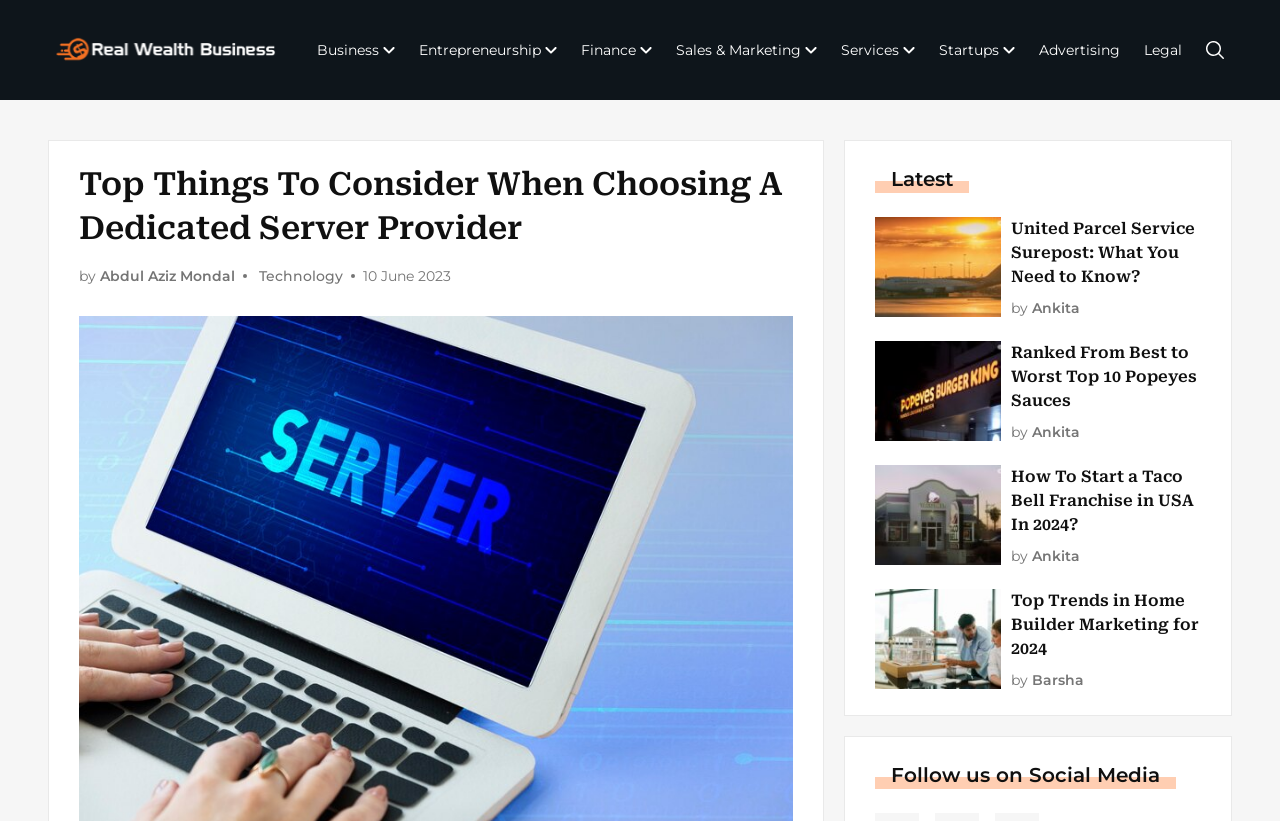Determine the coordinates of the bounding box that should be clicked to complete the instruction: "Learn about Top Trends in Home Builder Marketing for 2024". The coordinates should be represented by four float numbers between 0 and 1: [left, top, right, bottom].

[0.79, 0.717, 0.938, 0.805]